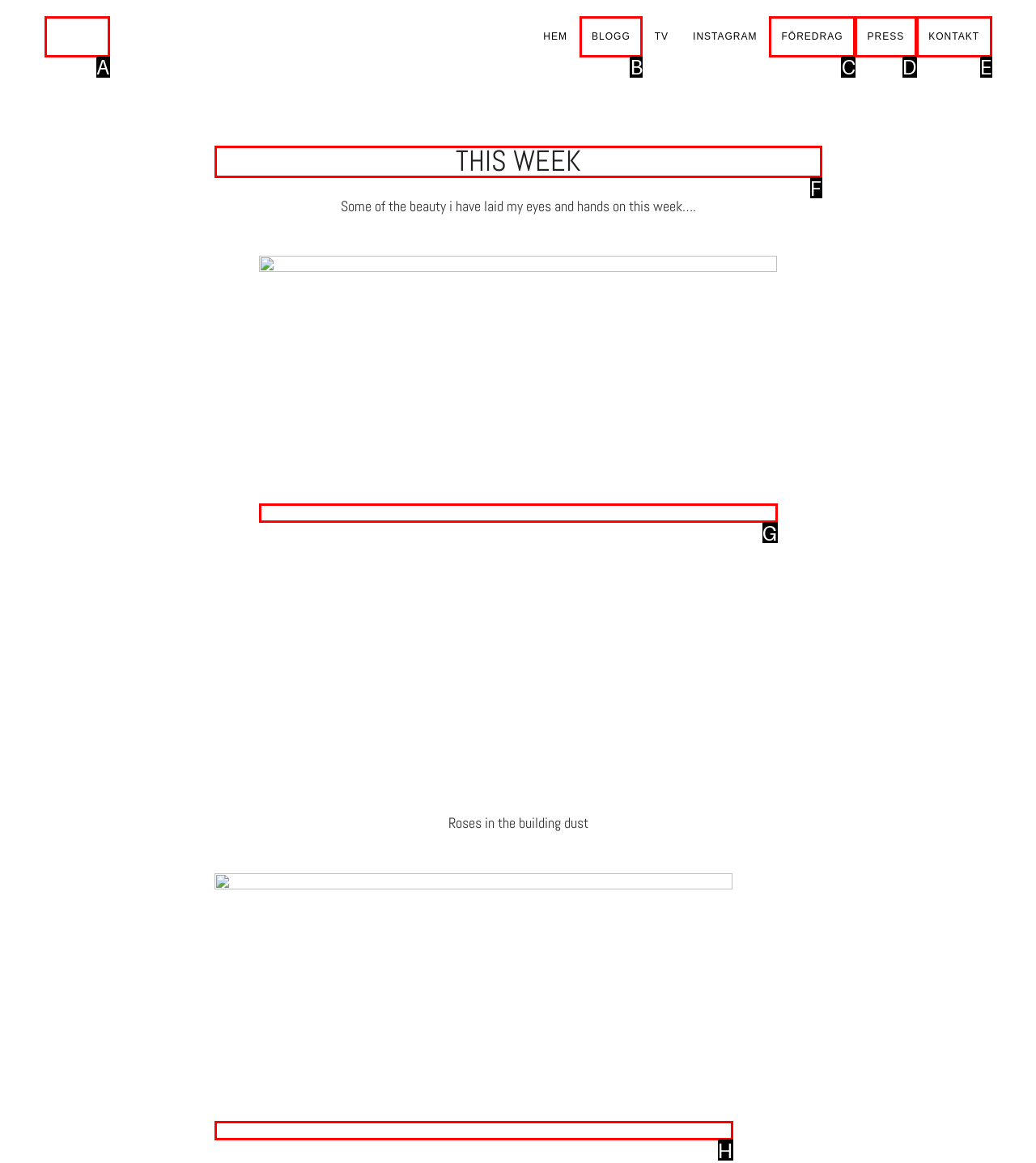Using the description: alt="The MalinPersson"
Identify the letter of the corresponding UI element from the choices available.

A